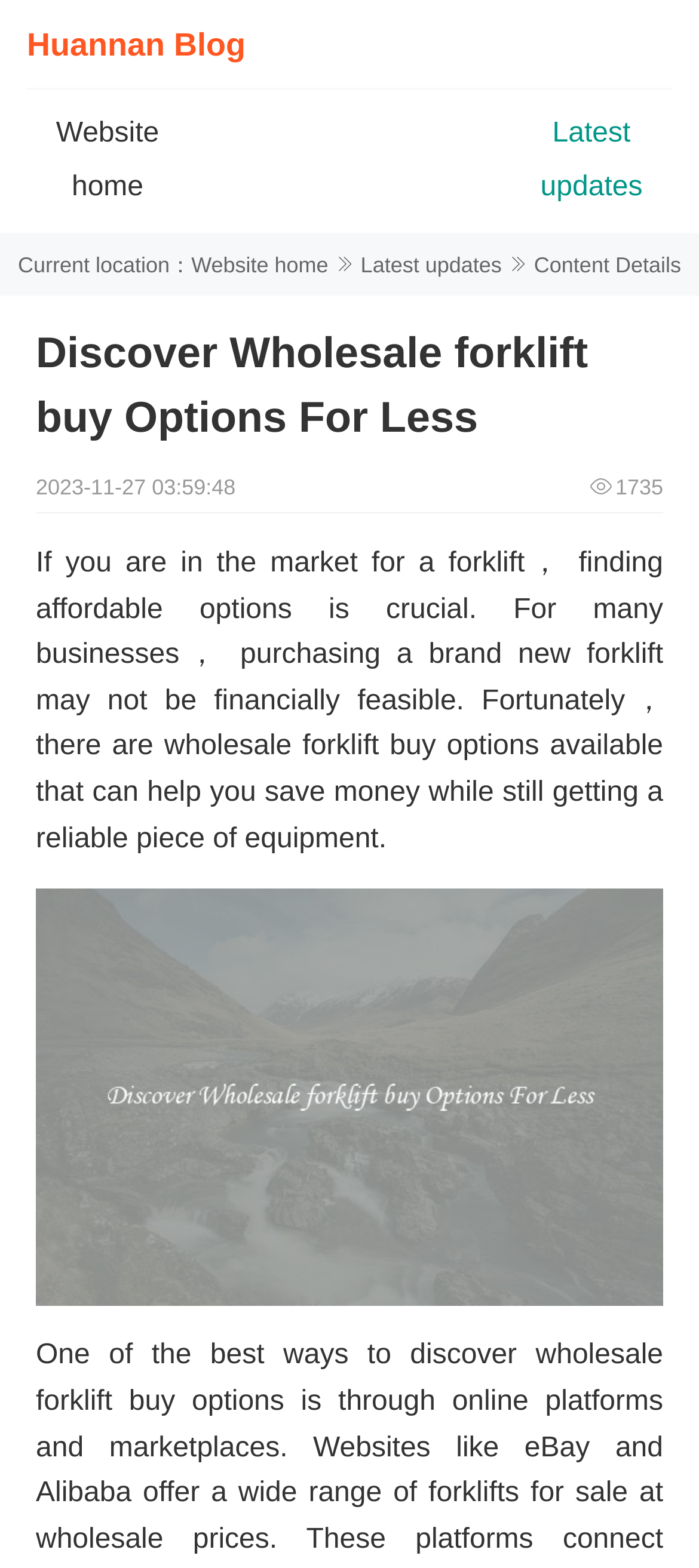What is the principal heading displayed on the webpage?

Discover Wholesale forklift buy Options For Less